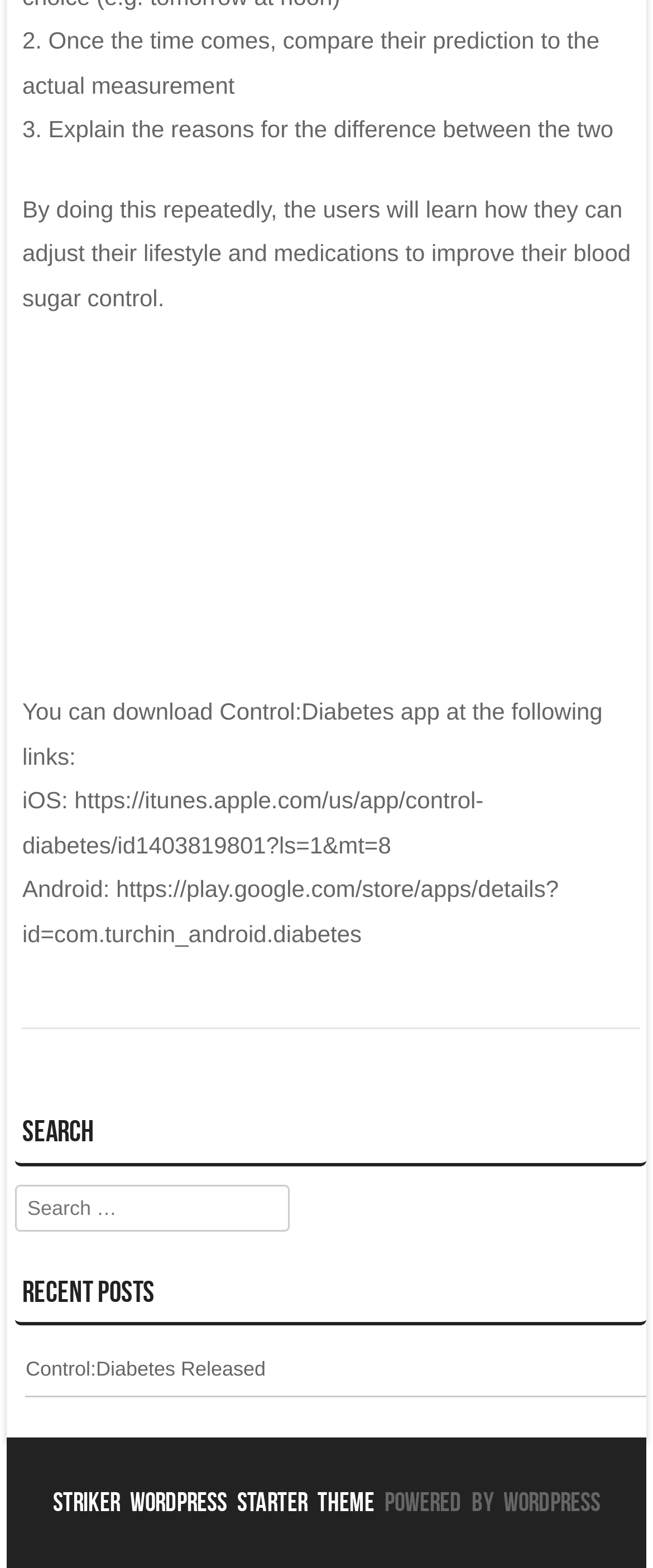Bounding box coordinates should be in the format (top-left x, top-left y, bottom-right x, bottom-right y) and all values should be floating point numbers between 0 and 1. Determine the bounding box coordinate for the UI element described as: parent_node: Search name="s" placeholder="Search …"

[0.024, 0.755, 0.444, 0.785]